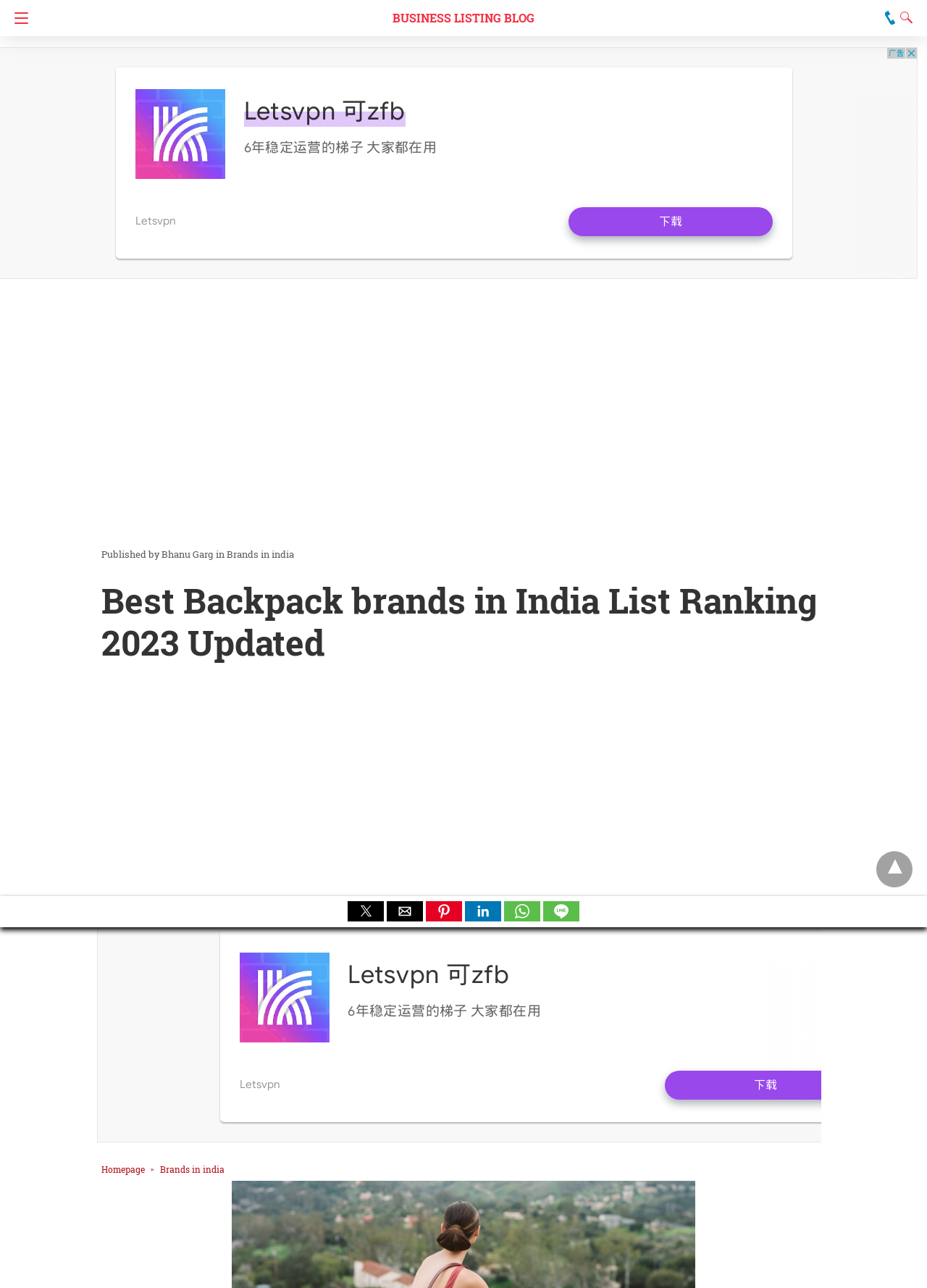Given the element description aria-label="Navigation", specify the bounding box coordinates of the corresponding UI element in the format (top-left x, top-left y, bottom-right x, bottom-right y). All values must be between 0 and 1.

[0.0, 0.0, 0.038, 0.028]